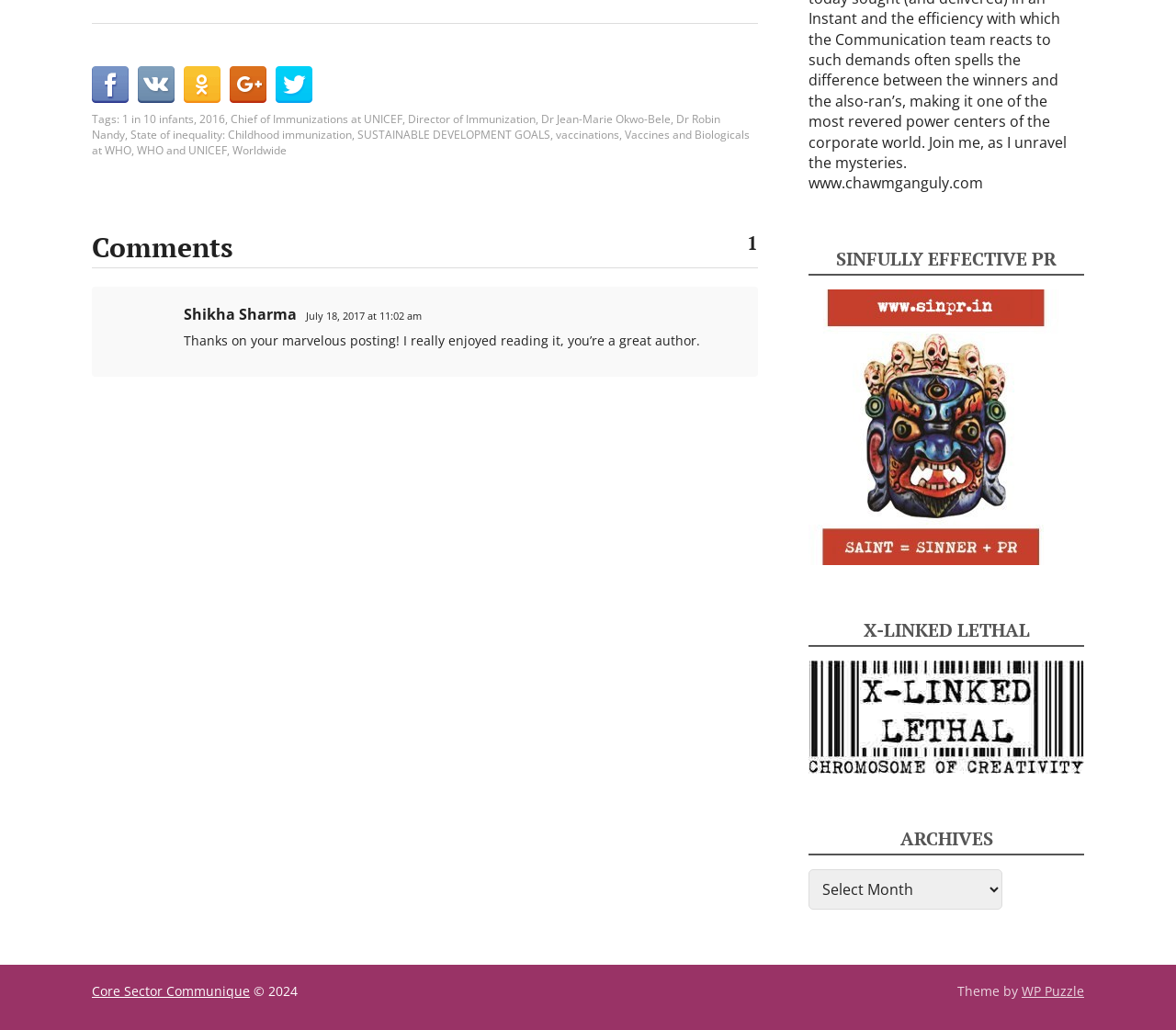Identify the bounding box coordinates of the clickable section necessary to follow the following instruction: "Select an archive". The coordinates should be presented as four float numbers from 0 to 1, i.e., [left, top, right, bottom].

[0.688, 0.844, 0.852, 0.883]